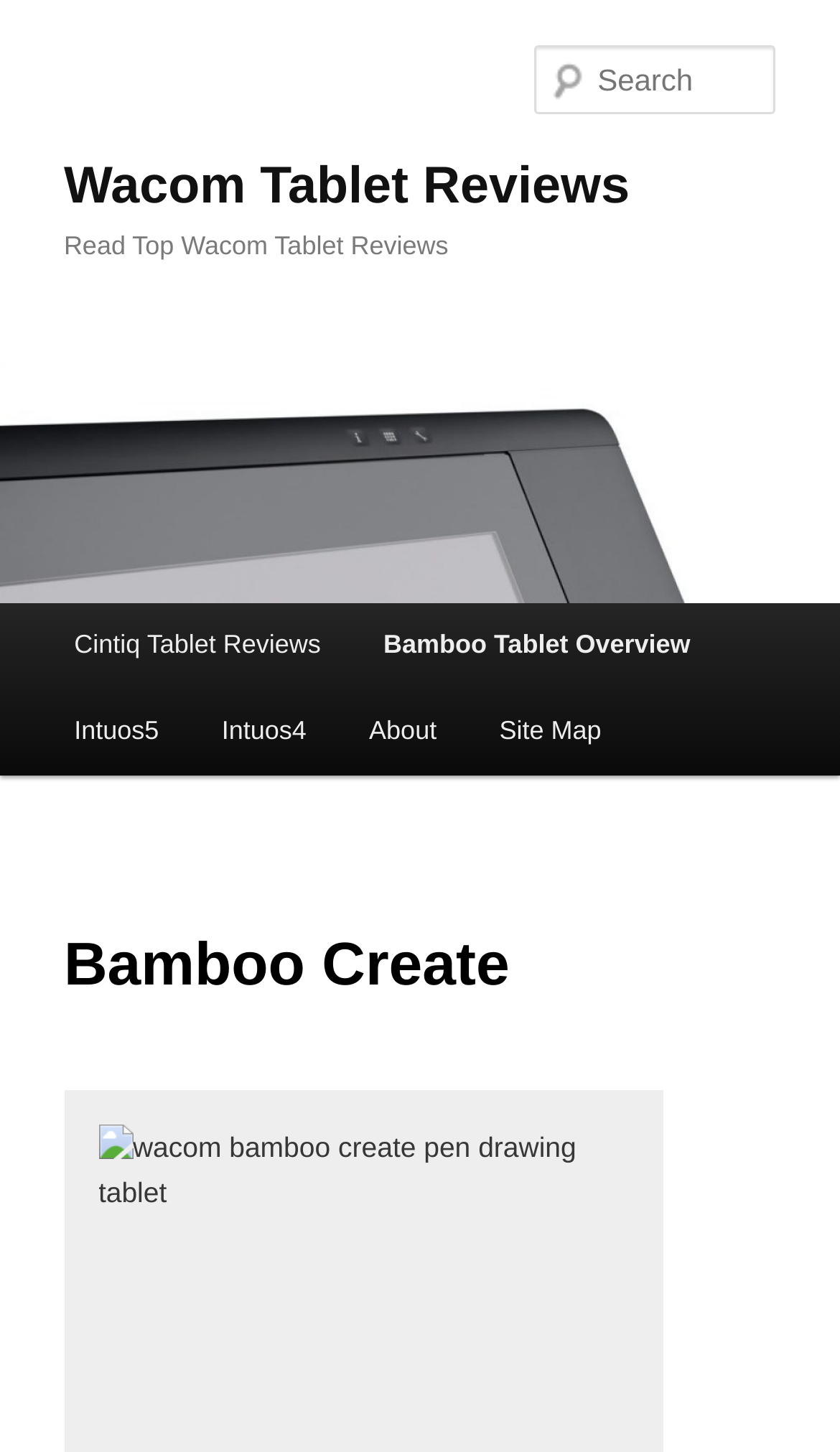What is the name of the Wacom tablet series being highlighted?
Look at the screenshot and give a one-word or phrase answer.

Bamboo Create